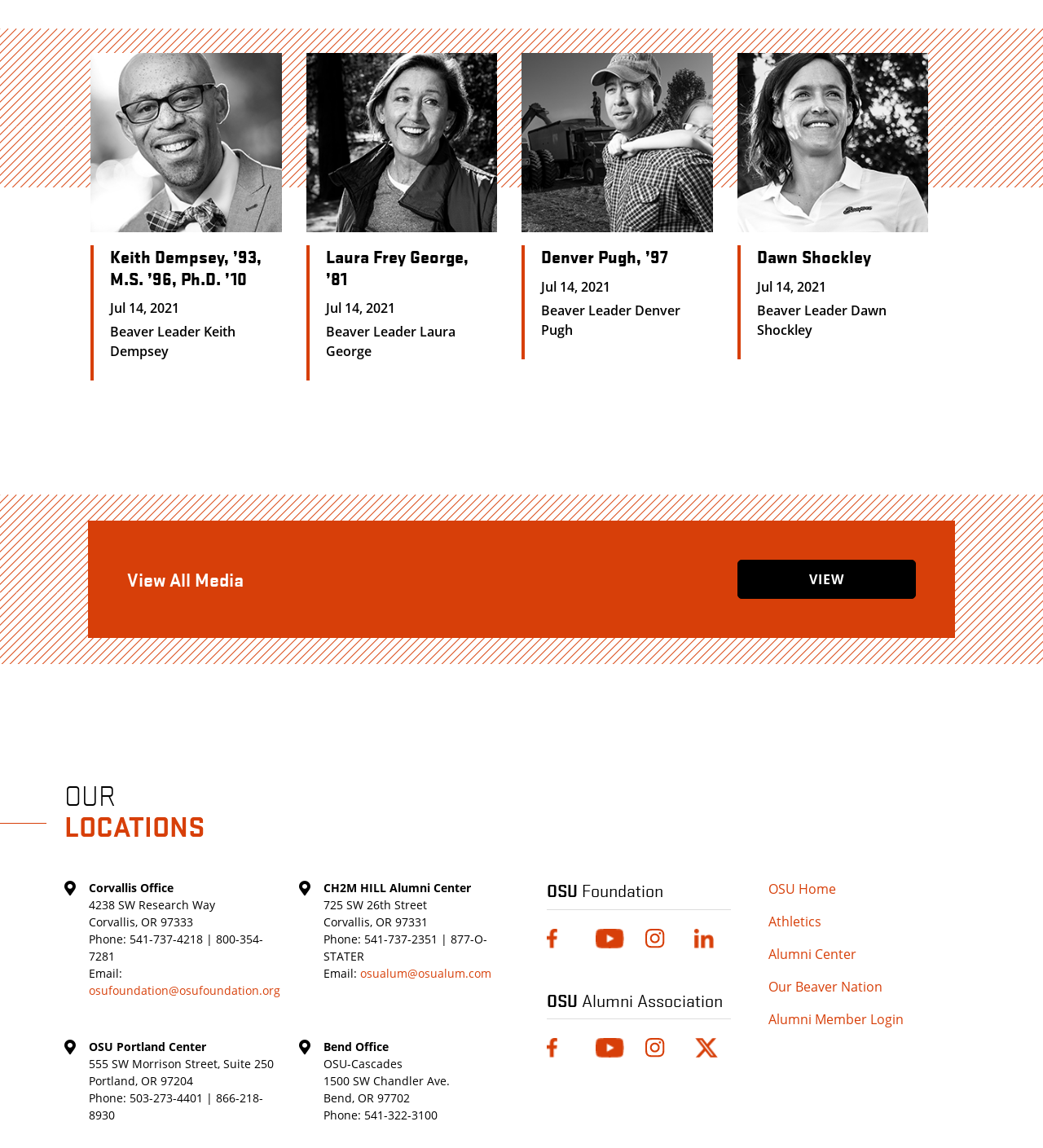Pinpoint the bounding box coordinates of the clickable element to carry out the following instruction: "View Keith Dempsey's profile."

[0.087, 0.046, 0.27, 0.346]